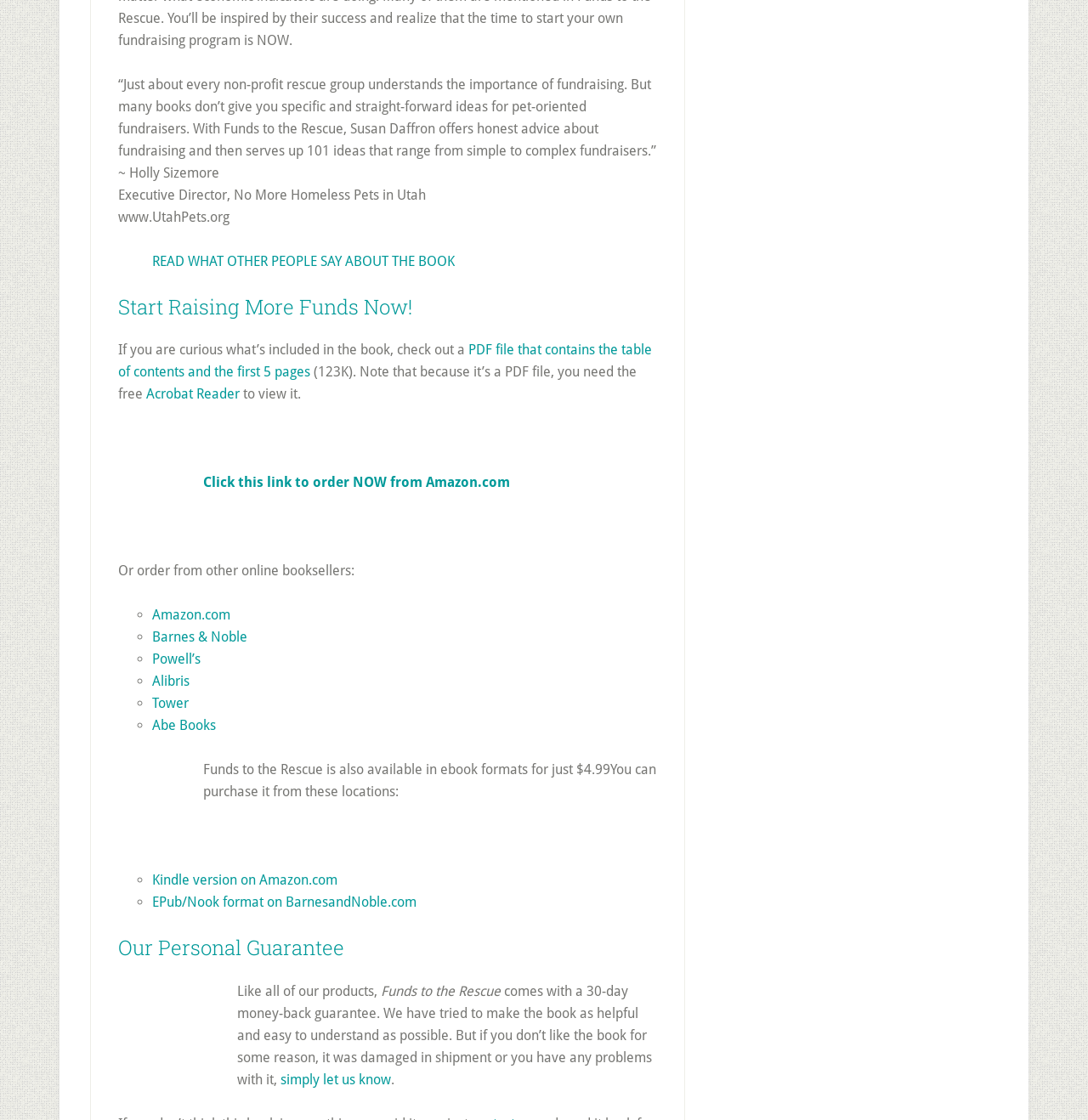Can you identify the bounding box coordinates of the clickable region needed to carry out this instruction: 'Read what other people say about the book'? The coordinates should be four float numbers within the range of 0 to 1, stated as [left, top, right, bottom].

[0.14, 0.226, 0.418, 0.24]